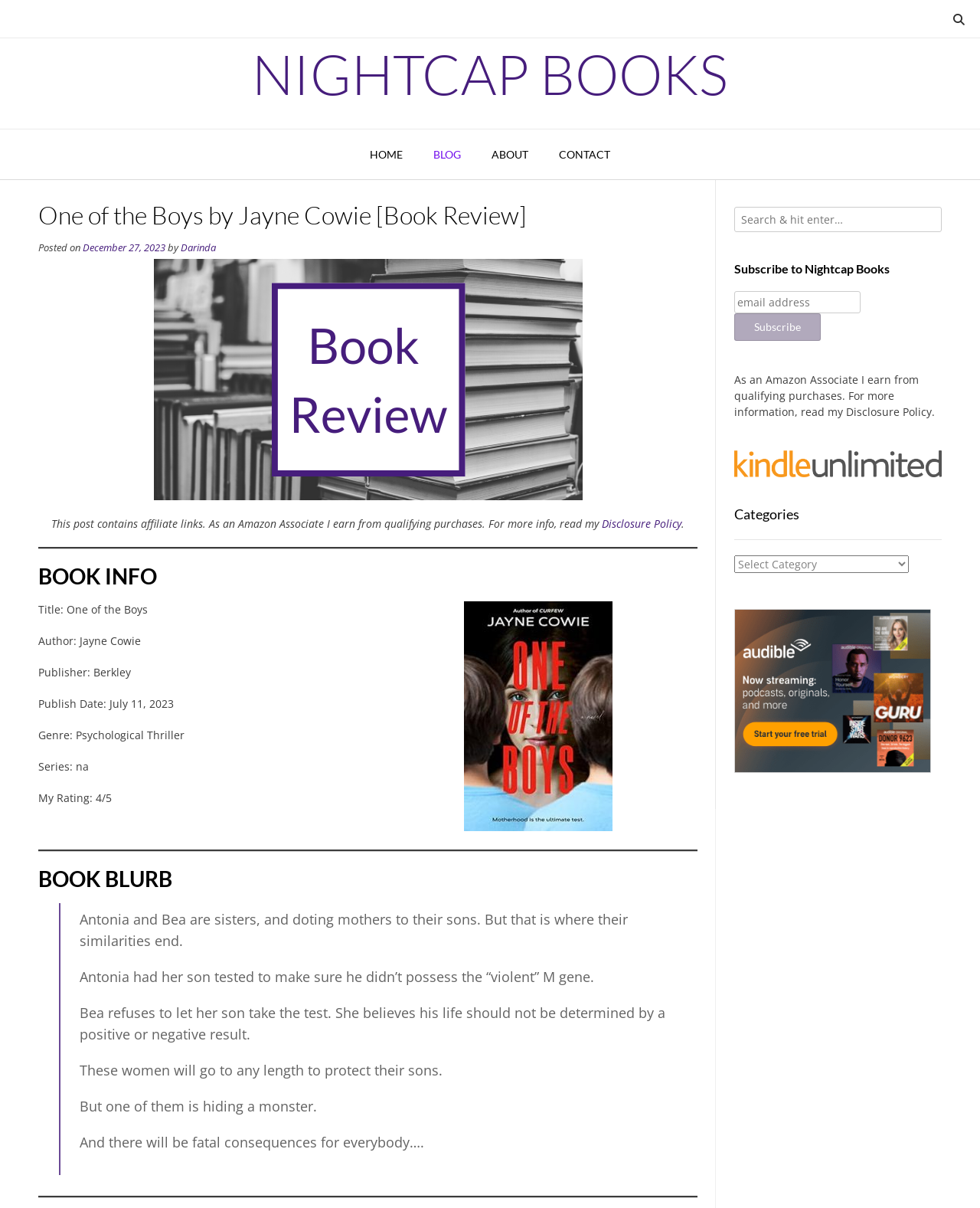Determine the bounding box coordinates for the area that should be clicked to carry out the following instruction: "Search for a book".

[0.749, 0.171, 0.961, 0.192]